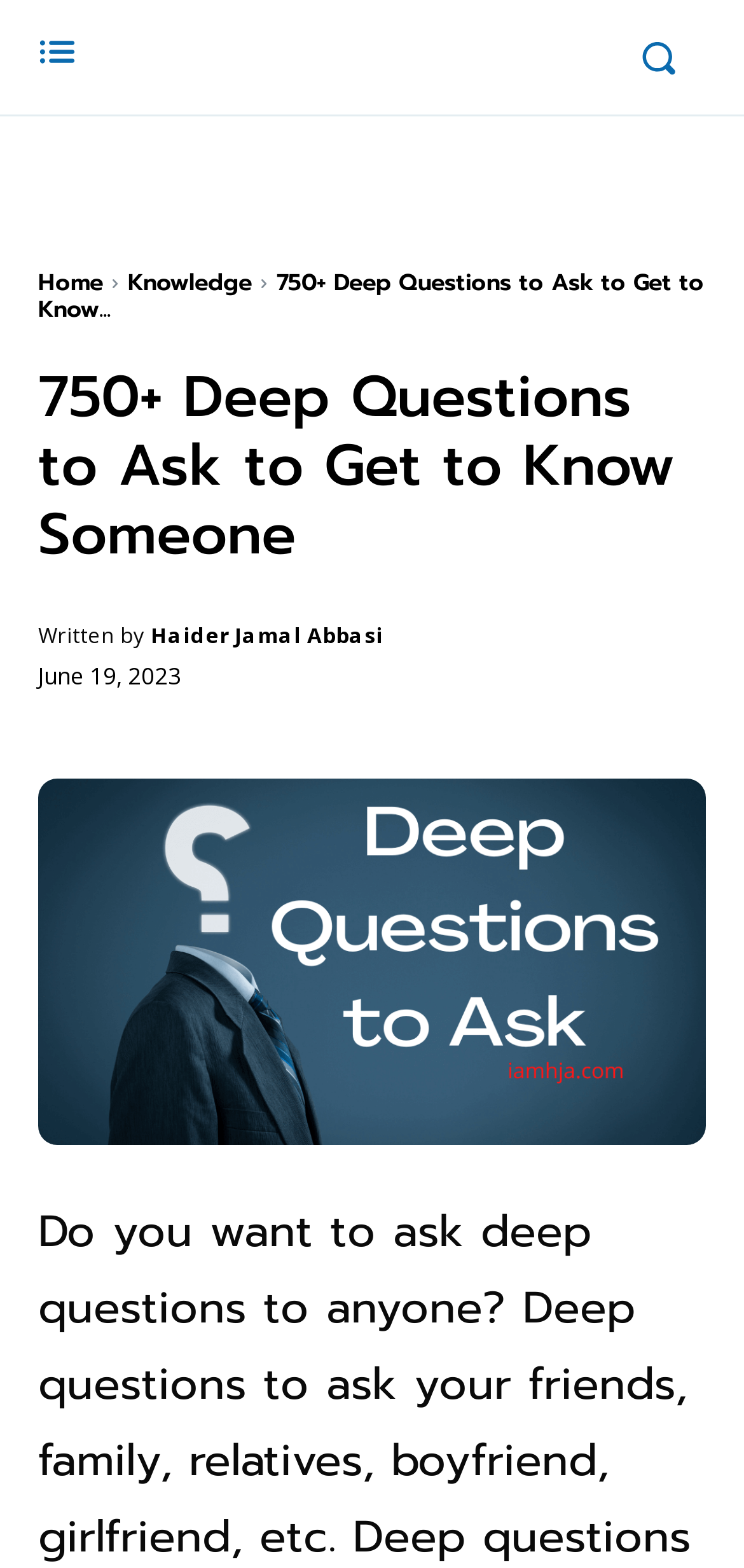By analyzing the image, answer the following question with a detailed response: What is the date of the article?

I looked for the date of the article and found it next to the author's name. The date is 'June 19, 2023'.